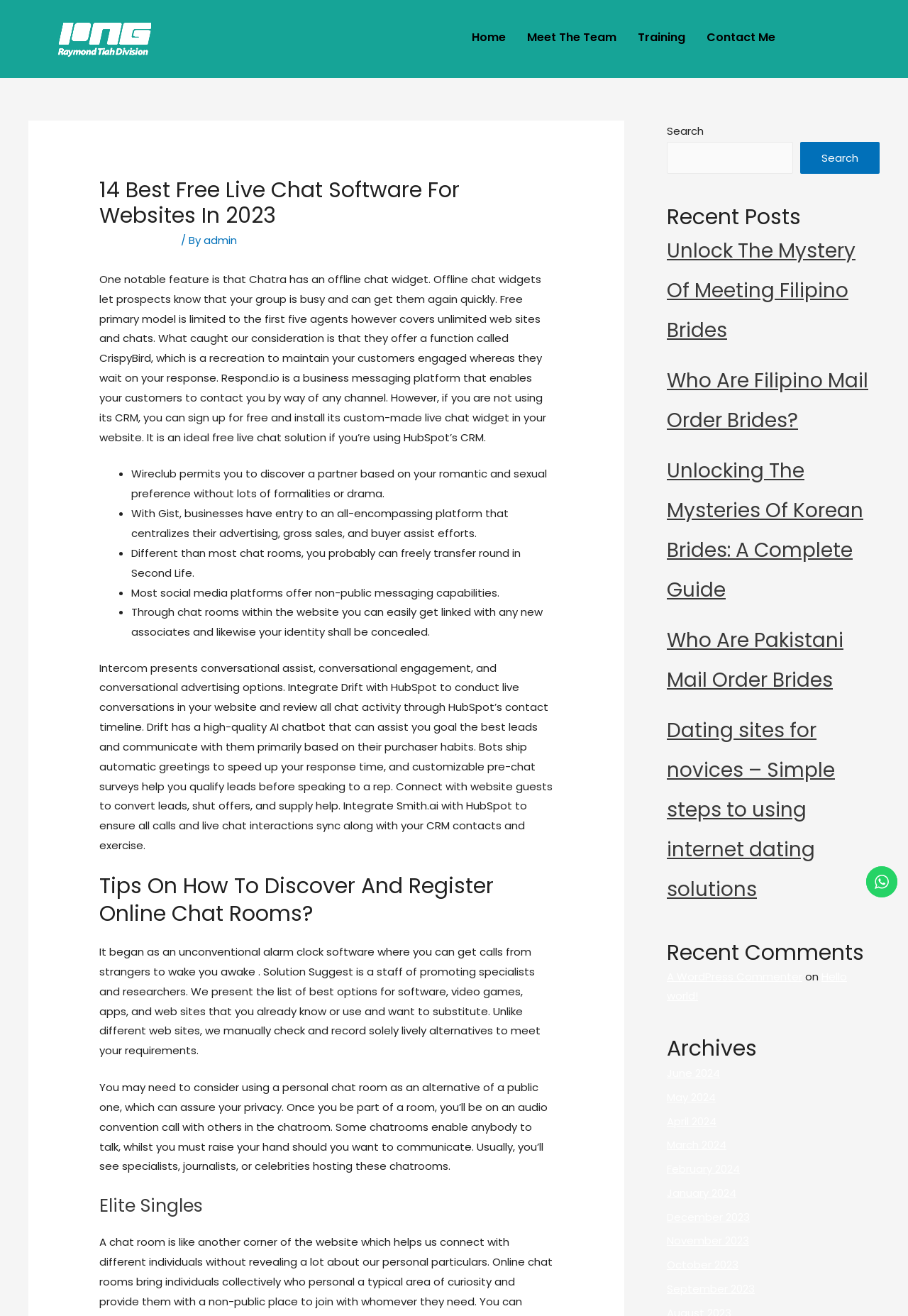Determine the bounding box coordinates of the region to click in order to accomplish the following instruction: "Click on the 'Home' link". Provide the coordinates as four float numbers between 0 and 1, specifically [left, top, right, bottom].

[0.508, 0.016, 0.569, 0.041]